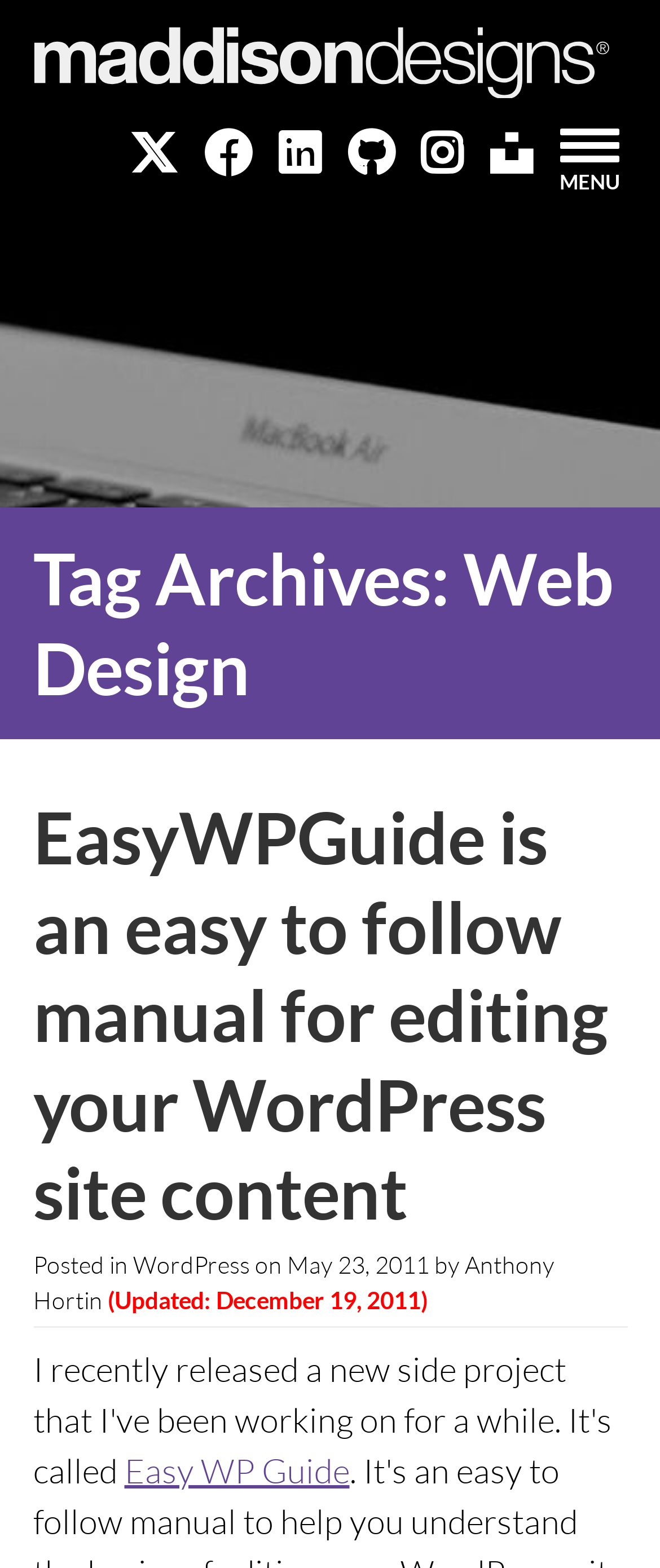What is the type of design mentioned in the logo?
Based on the image, answer the question with as much detail as possible.

The type of design mentioned in the logo can be determined by looking at the text 'web + graphic design' which is located inside the SvgRoot element and is part of the logo.